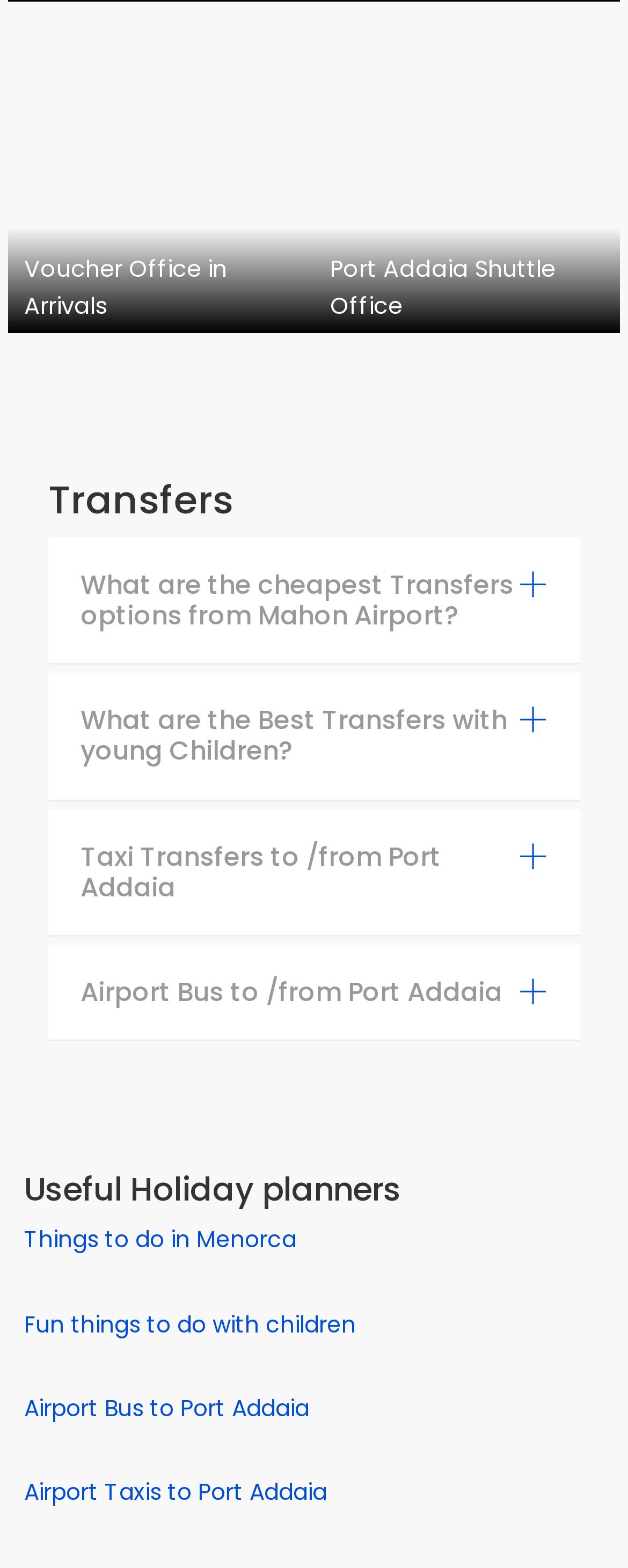Provide the bounding box coordinates of the section that needs to be clicked to accomplish the following instruction: "Click on the link 'Things to do in Menorca'."

[0.038, 0.78, 0.472, 0.801]